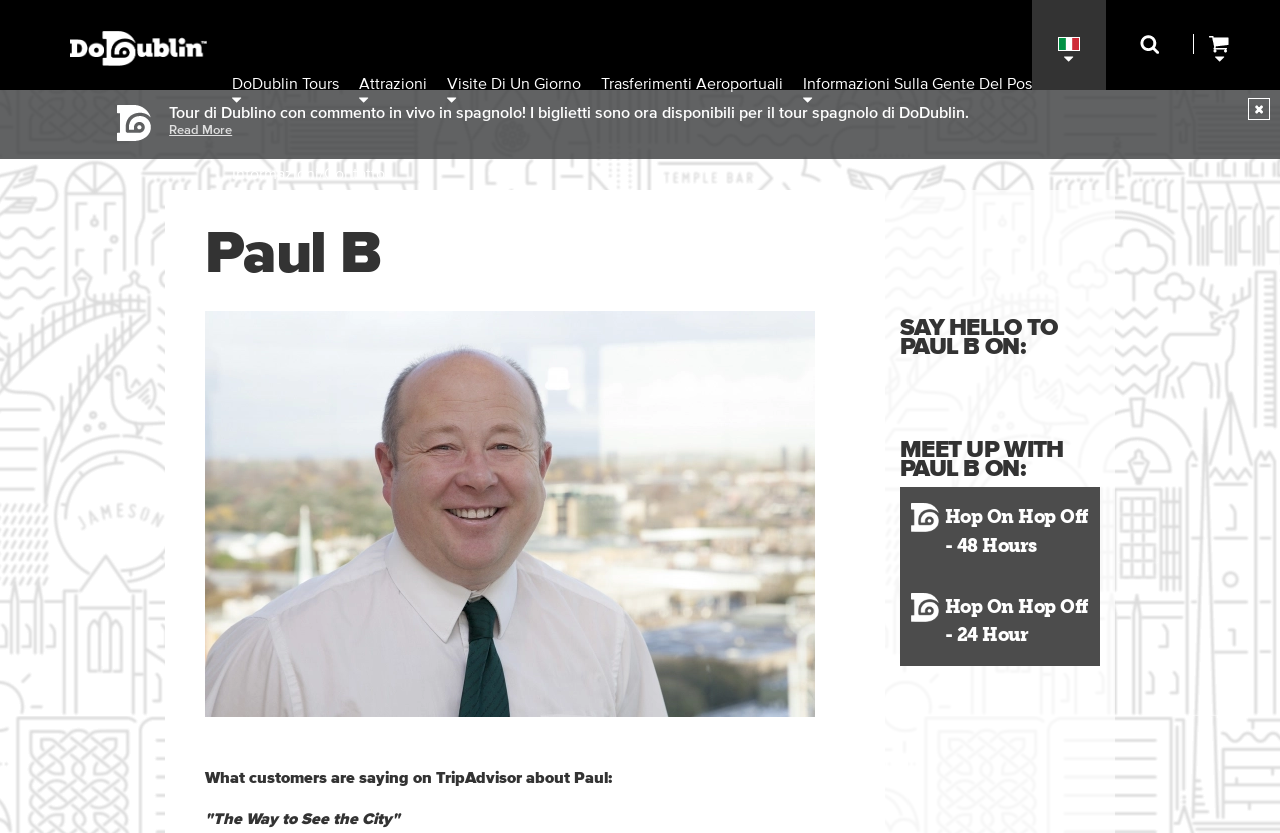How many types of tours are available?
Using the information from the image, give a concise answer in one word or a short phrase.

At least 2